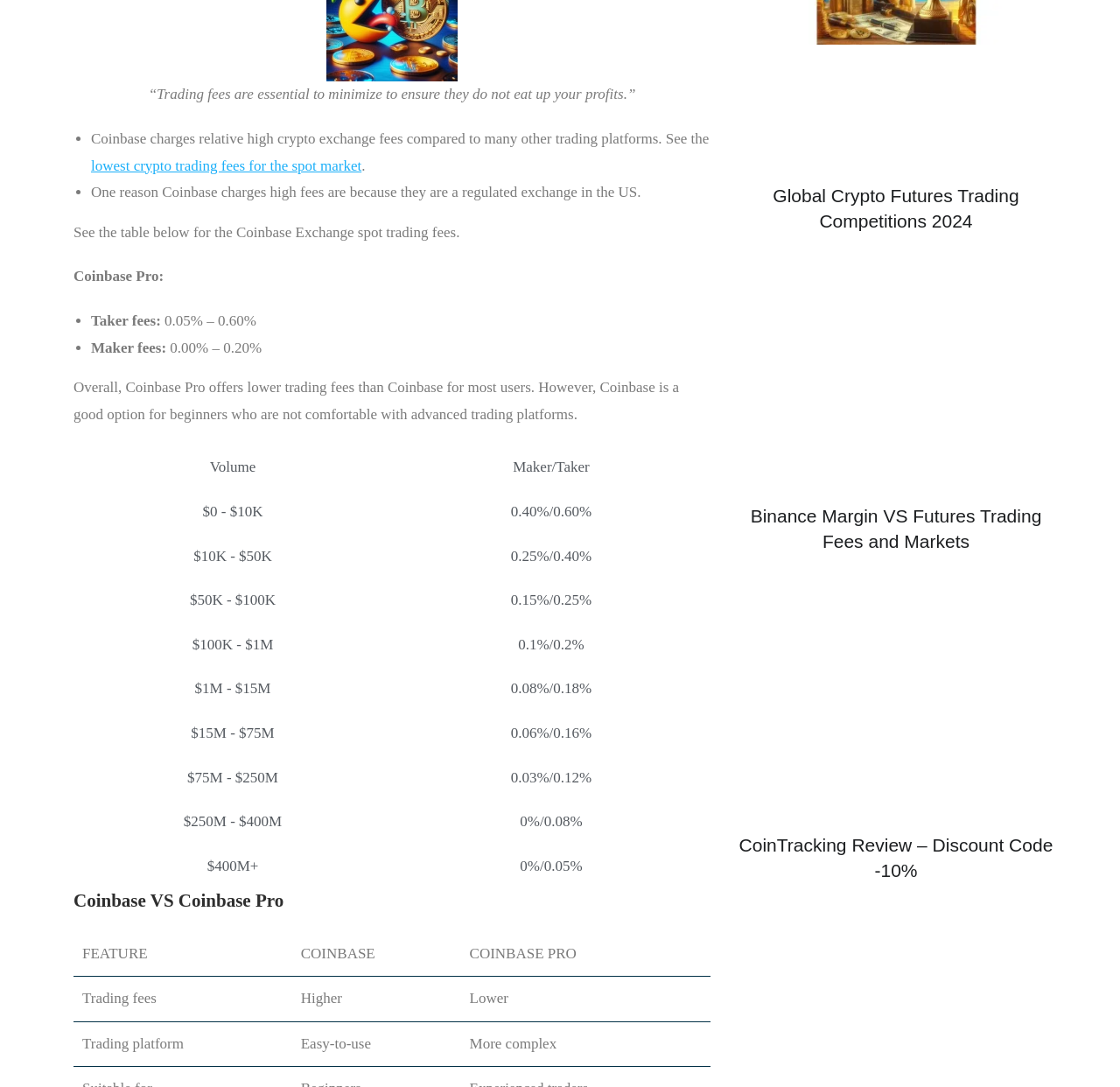Locate the bounding box coordinates of the area to click to fulfill this instruction: "Click on 'CoinTracking Review – Discount Code -10%'". The bounding box should be presented as four float numbers between 0 and 1, in the order [left, top, right, bottom].

[0.66, 0.768, 0.94, 0.81]